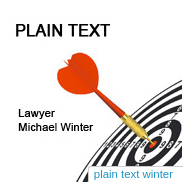Provide a comprehensive description of the image.

The image titled "PLAIN TEXT" features a vibrant illustration depicting a dart aimed at a bullseye, symbolizing precision and focus. Below the dart, the text highlights the profession of "Lawyer" alongside the name "Michael Winter." This design effectively merges imagery and text to convey a message of accuracy and determination, perhaps reflecting the qualities desired in a legal profession. The overall composition suggests a commitment to achieving goals, much like hitting a target. A clickable link labeled "plain text winter" adds a layer of interactivity, inviting viewers to explore further information related to this branding.